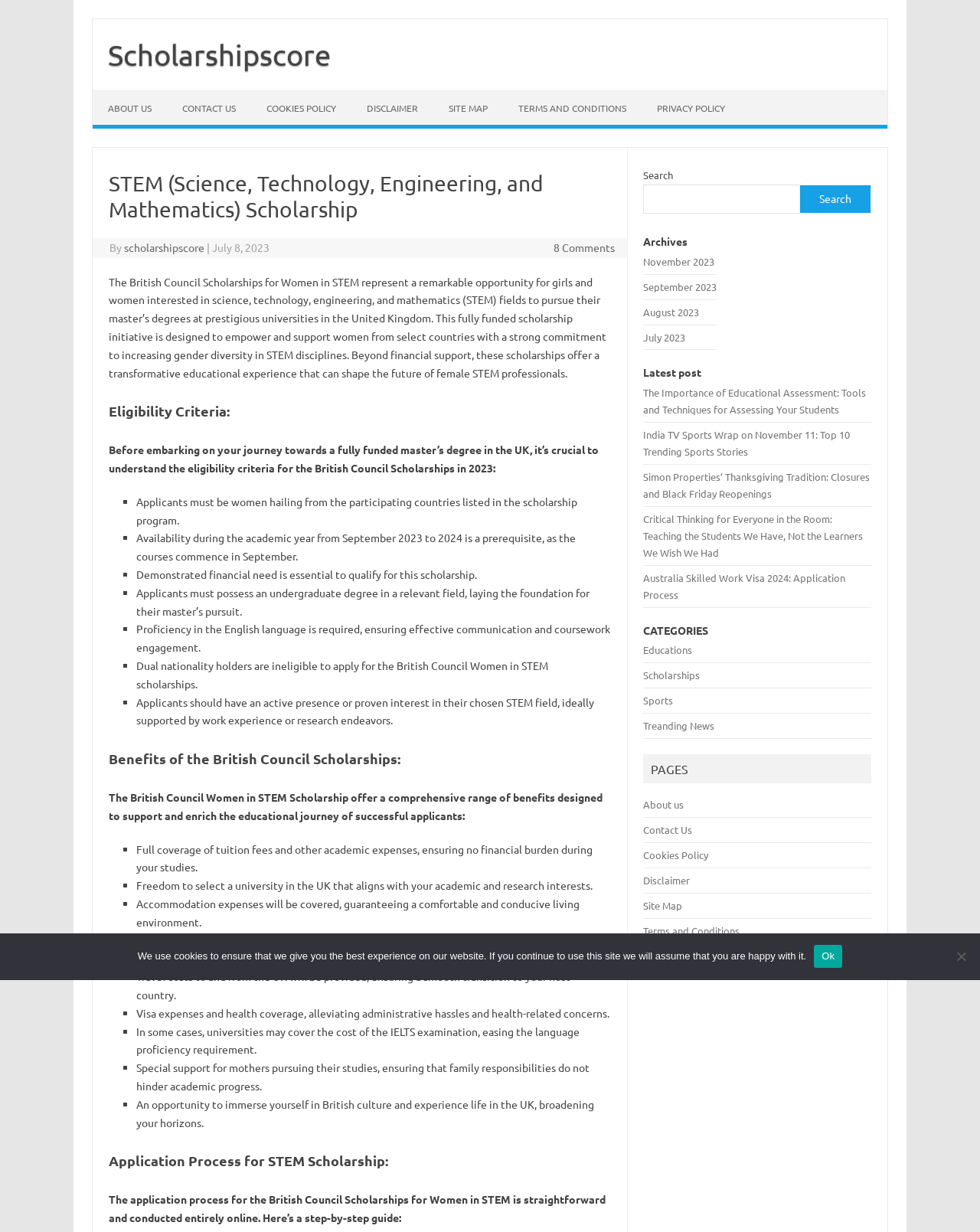How do I apply for the British Council Scholarships?
Refer to the image and provide a concise answer in one word or phrase.

Online application